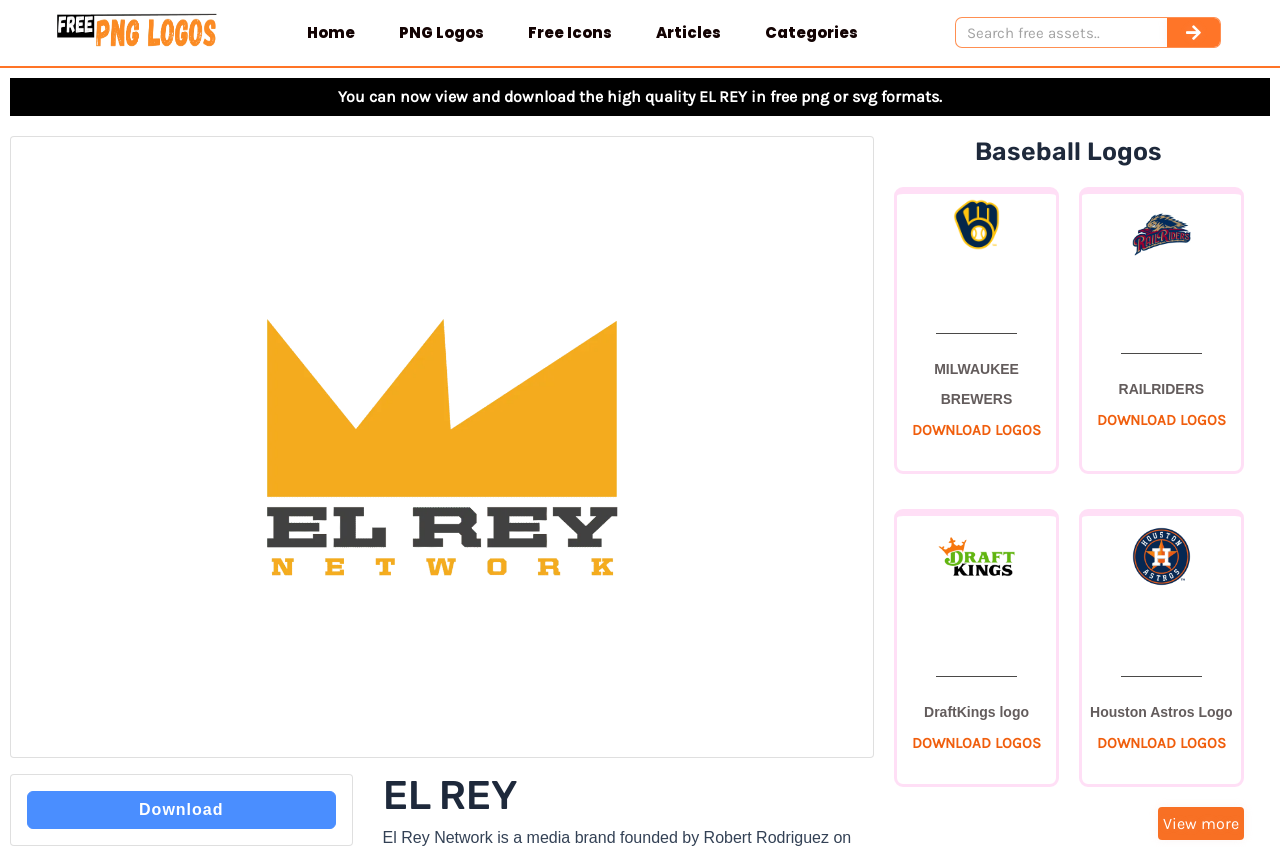Identify the bounding box coordinates for the element you need to click to achieve the following task: "View MILWAUKEE BREWERS logo". The coordinates must be four float values ranging from 0 to 1, formatted as [left, top, right, bottom].

[0.731, 0.229, 0.795, 0.301]